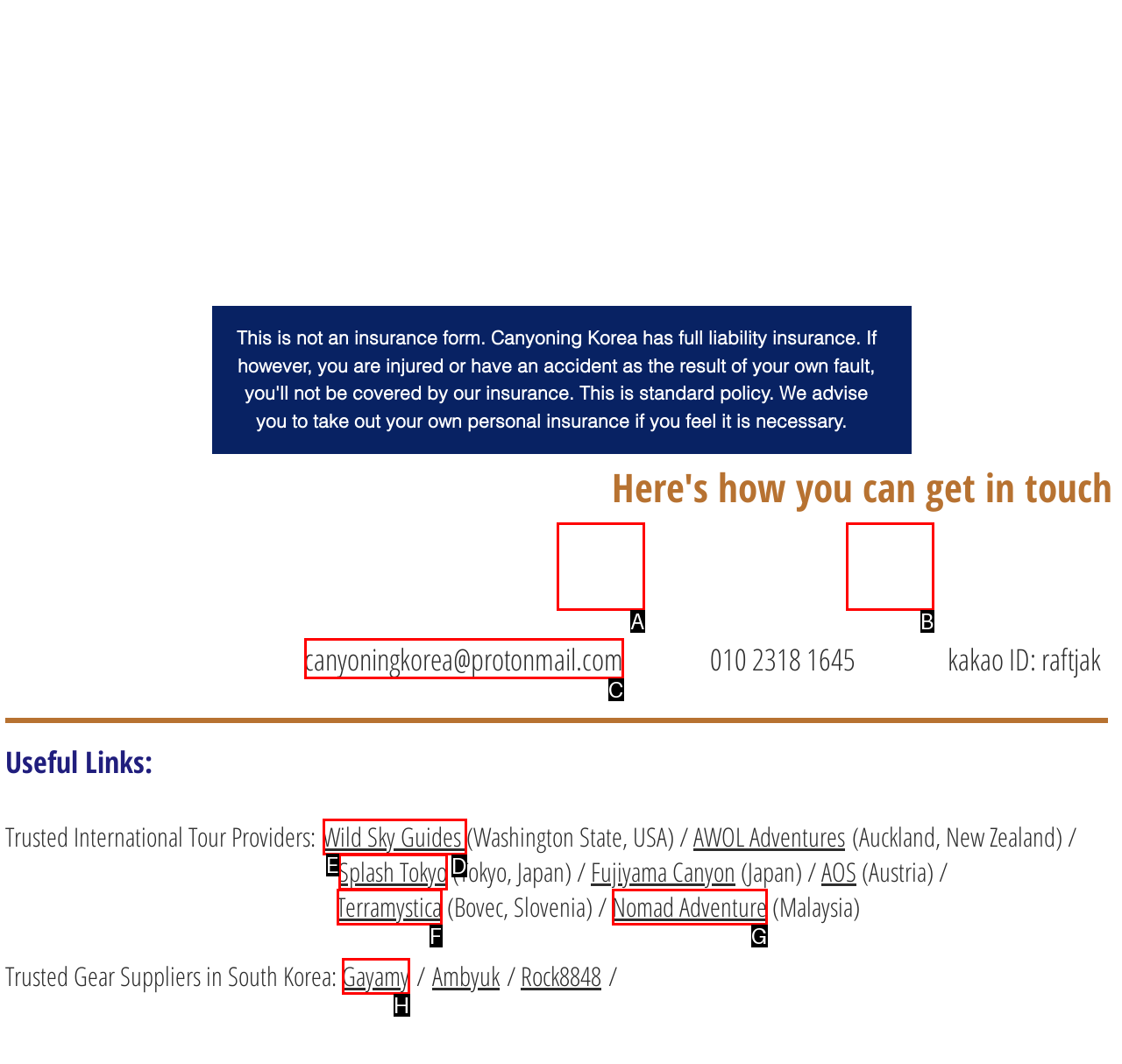Given the description: Gayamy, identify the corresponding option. Answer with the letter of the appropriate option directly.

H